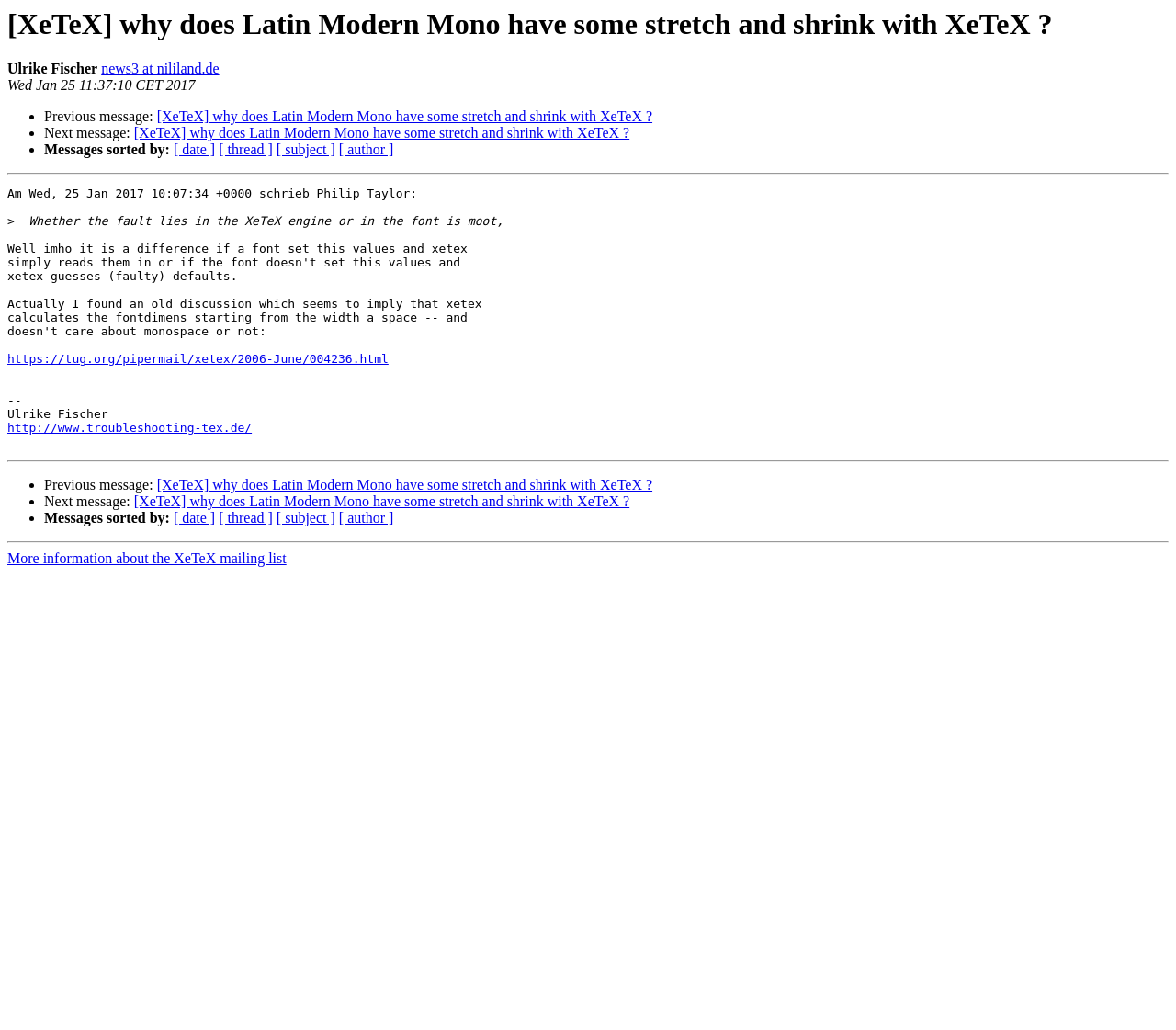Show me the bounding box coordinates of the clickable region to achieve the task as per the instruction: "Go to next message".

[0.114, 0.122, 0.535, 0.137]